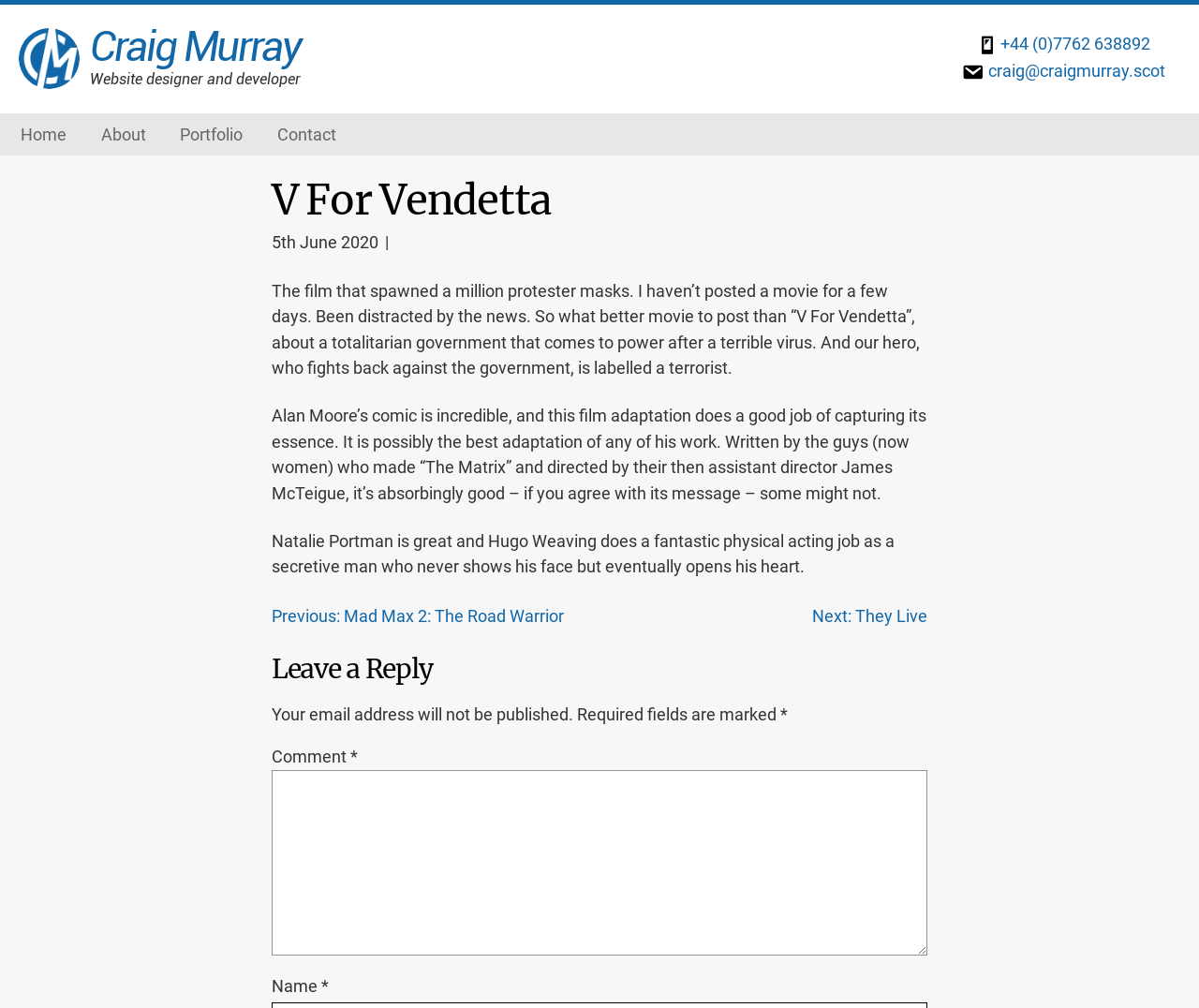What is the title of the movie being discussed?
Based on the image, give a concise answer in the form of a single word or short phrase.

V For Vendetta